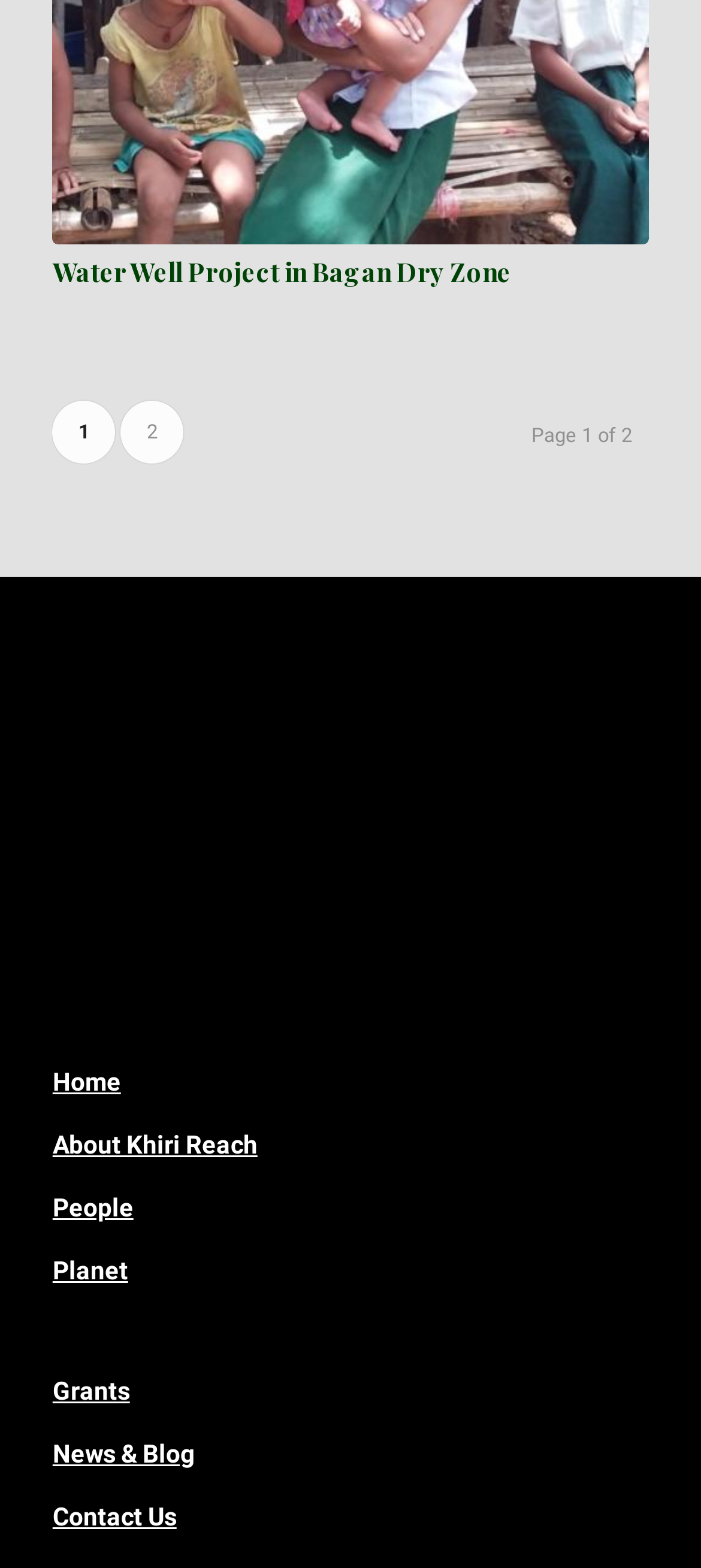Identify the bounding box coordinates of the clickable region required to complete the instruction: "Read the blog". The coordinates should be given as four float numbers within the range of 0 and 1, i.e., [left, top, right, bottom].

None